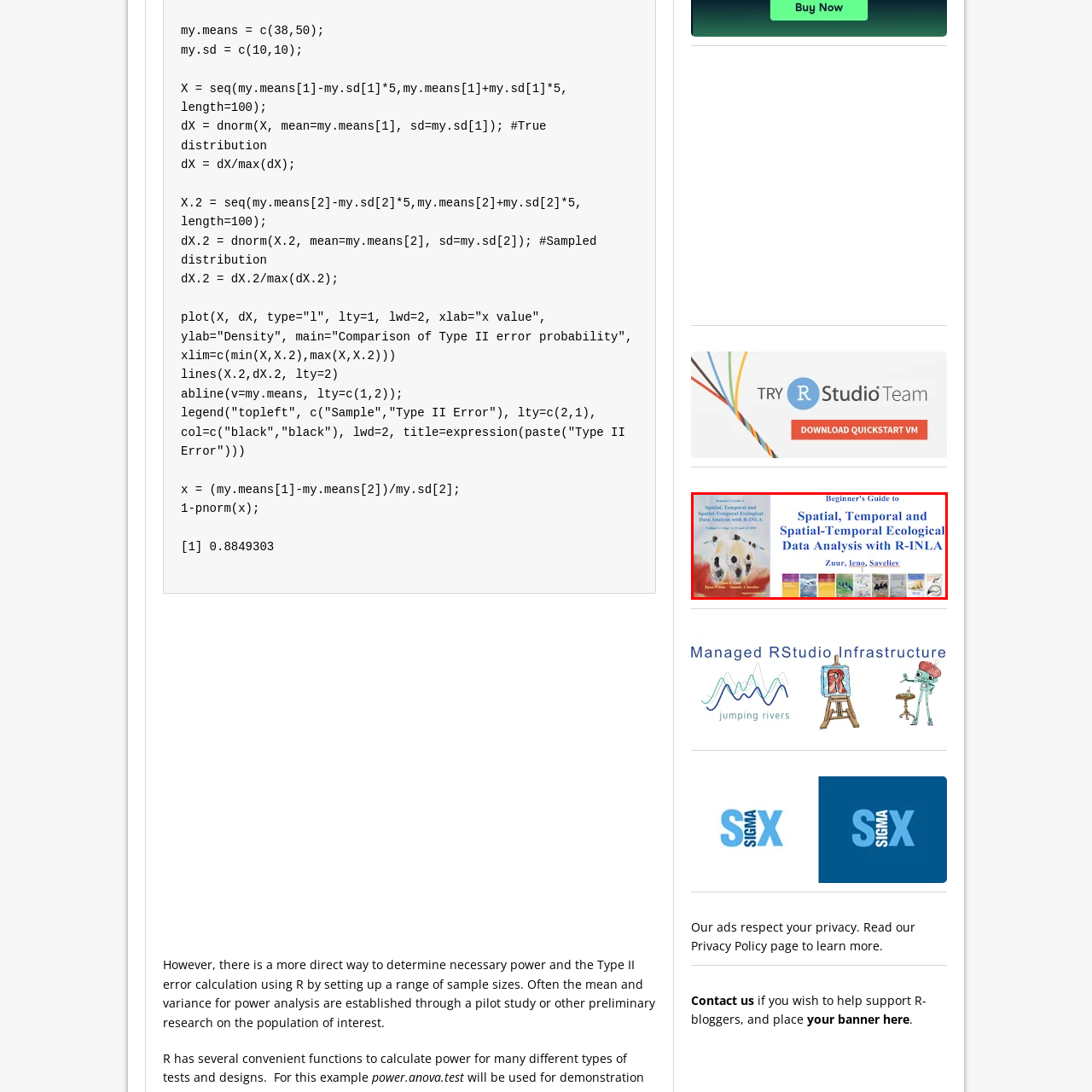Examine the contents within the red bounding box and respond with a single word or phrase: How many authors are listed on the book cover?

Three